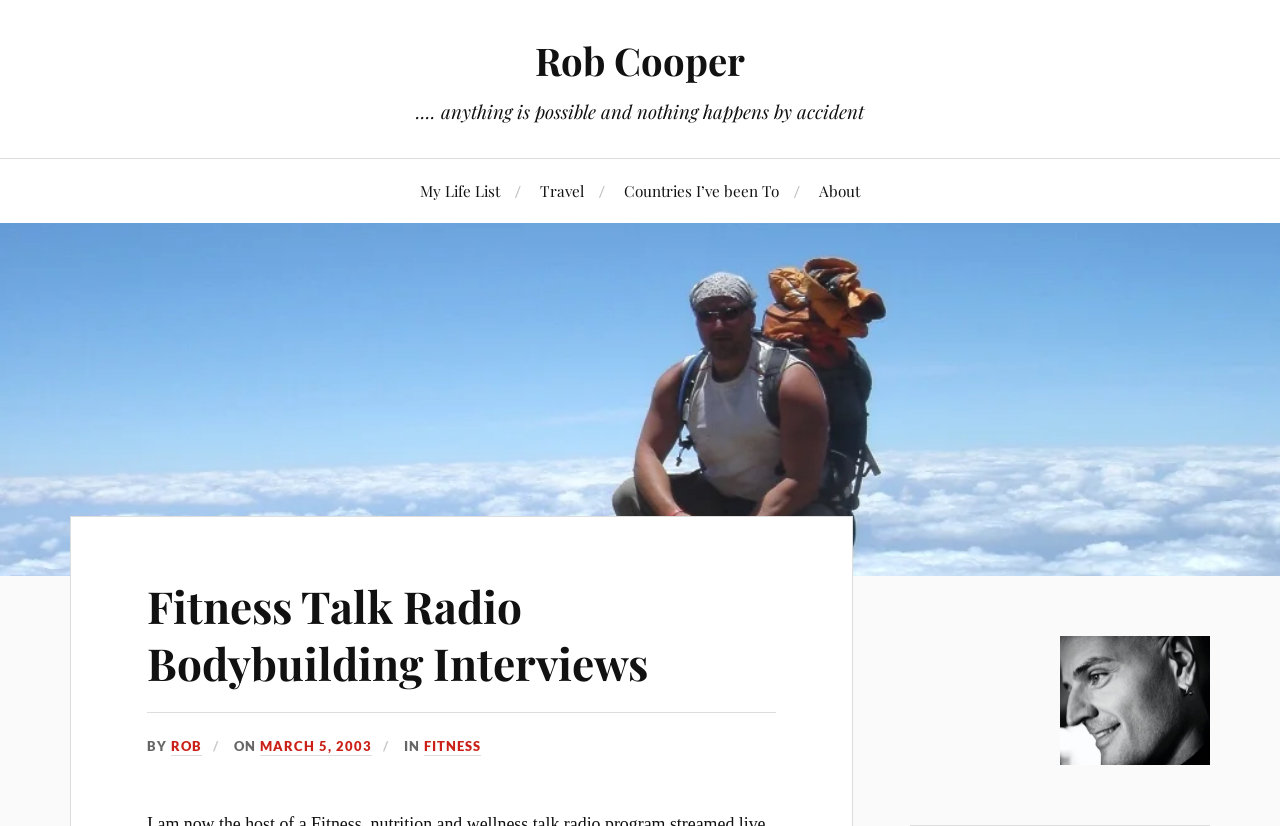Identify the bounding box coordinates for the element that needs to be clicked to fulfill this instruction: "listen to Fitness Talk Radio Bodybuilding Interviews". Provide the coordinates in the format of four float numbers between 0 and 1: [left, top, right, bottom].

[0.115, 0.697, 0.506, 0.838]